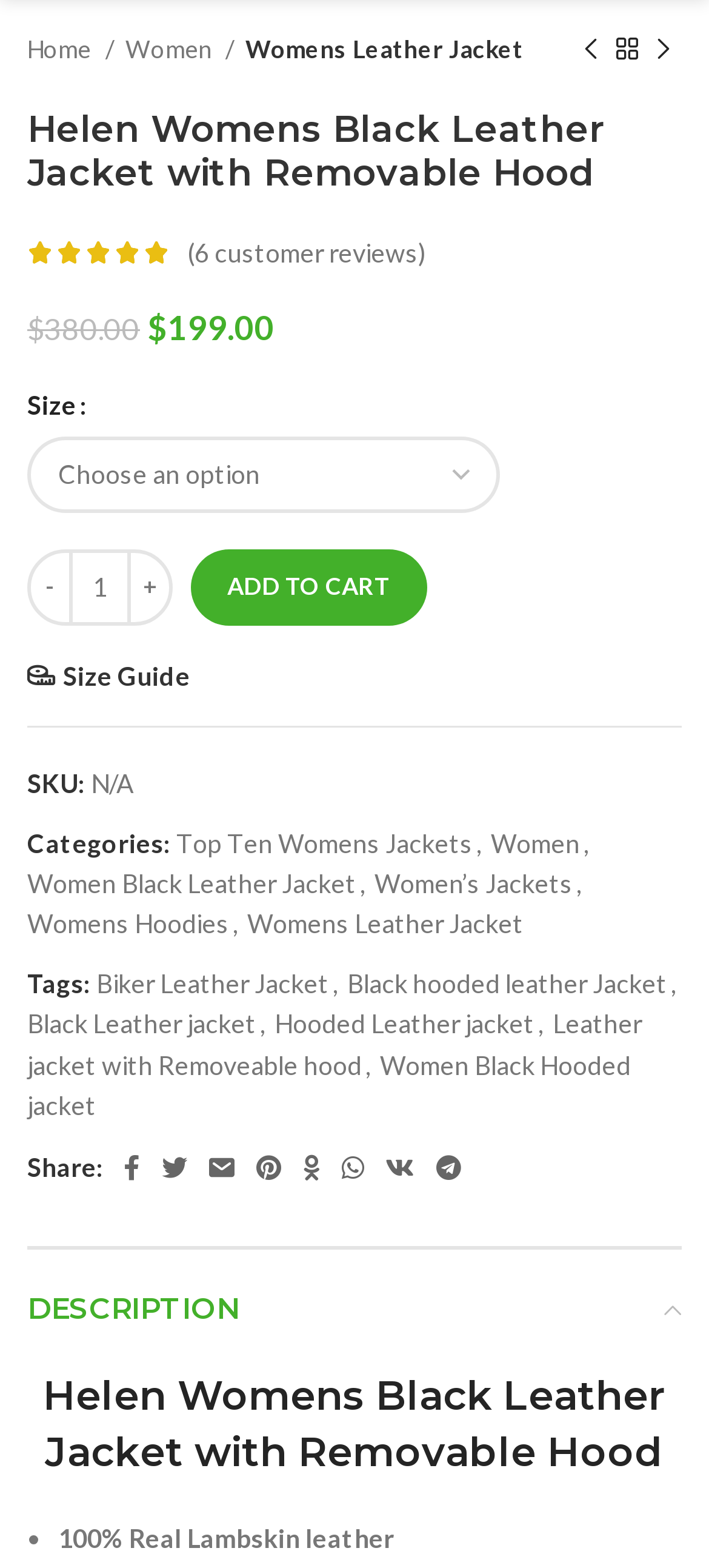Please provide a comprehensive response to the question based on the details in the image: What is the name of the product?

The name of the product can be found in the heading section of the product description. The product is called Helen Womens Black Leather Jacket with Removable Hood.